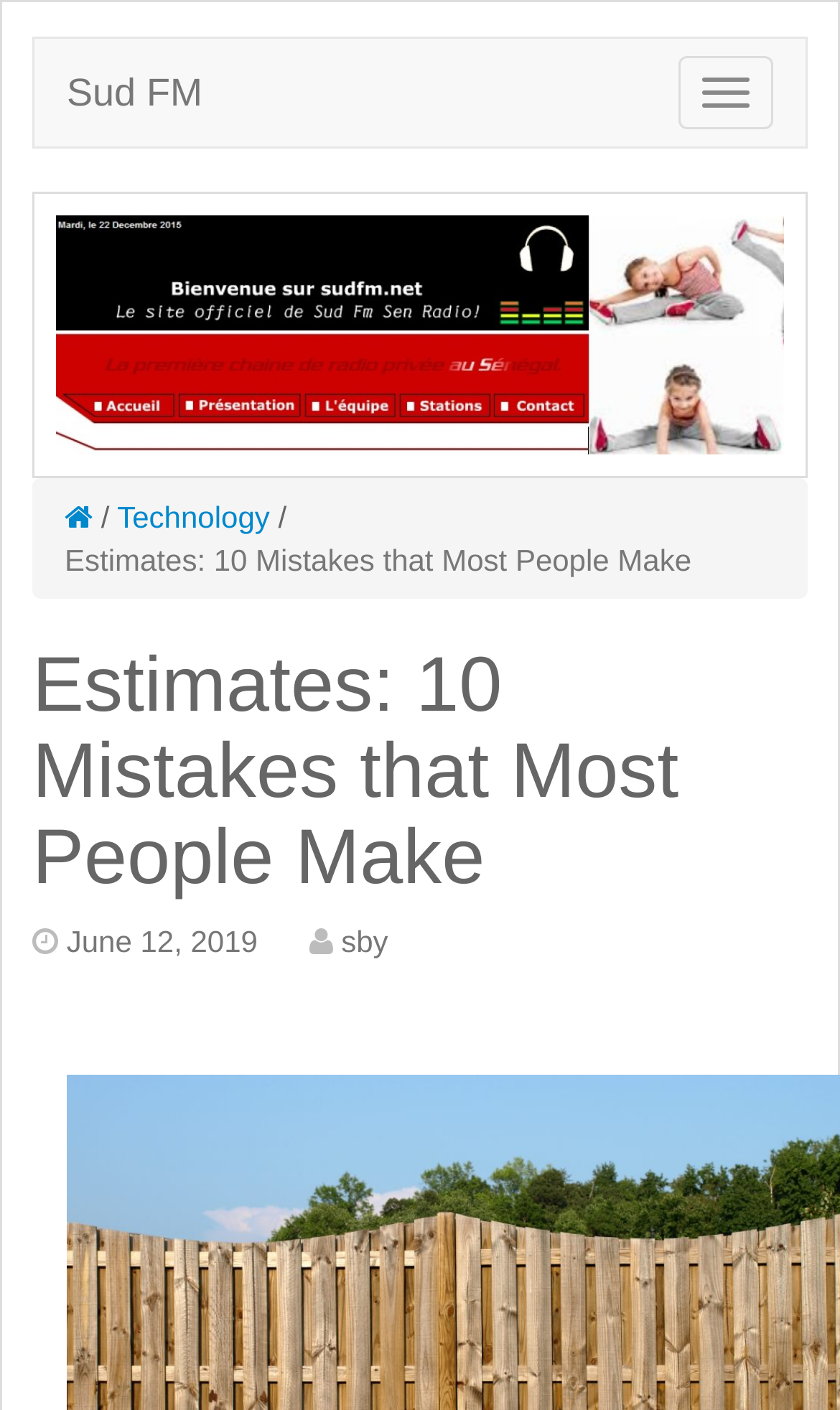Look at the image and write a detailed answer to the question: 
What is the icon located below the image?

I determined the icon located below the image by examining the link '' located below the image, which represents the icon.